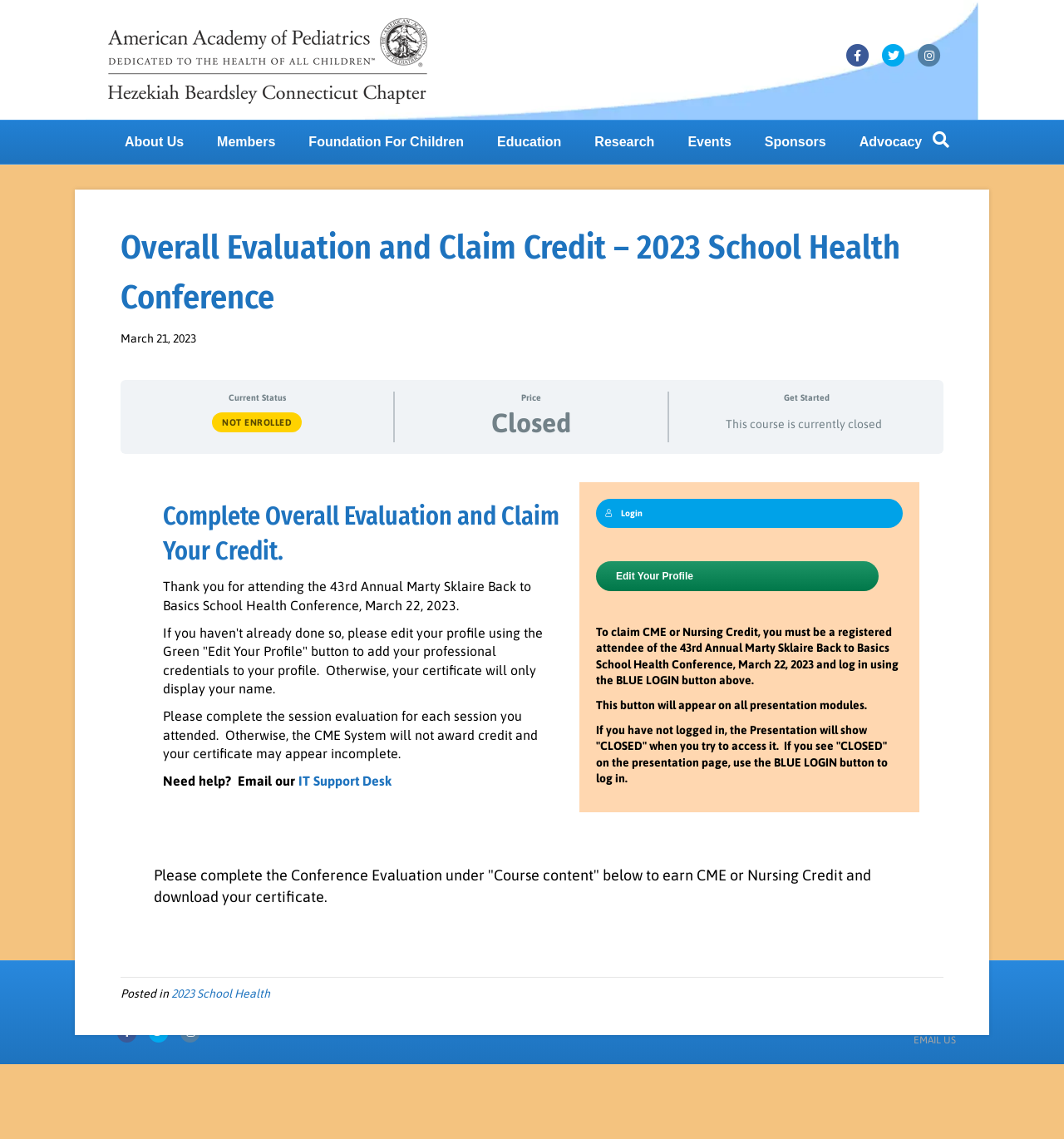Kindly determine the bounding box coordinates of the area that needs to be clicked to fulfill this instruction: "Search using the search bar".

[0.87, 0.109, 0.898, 0.136]